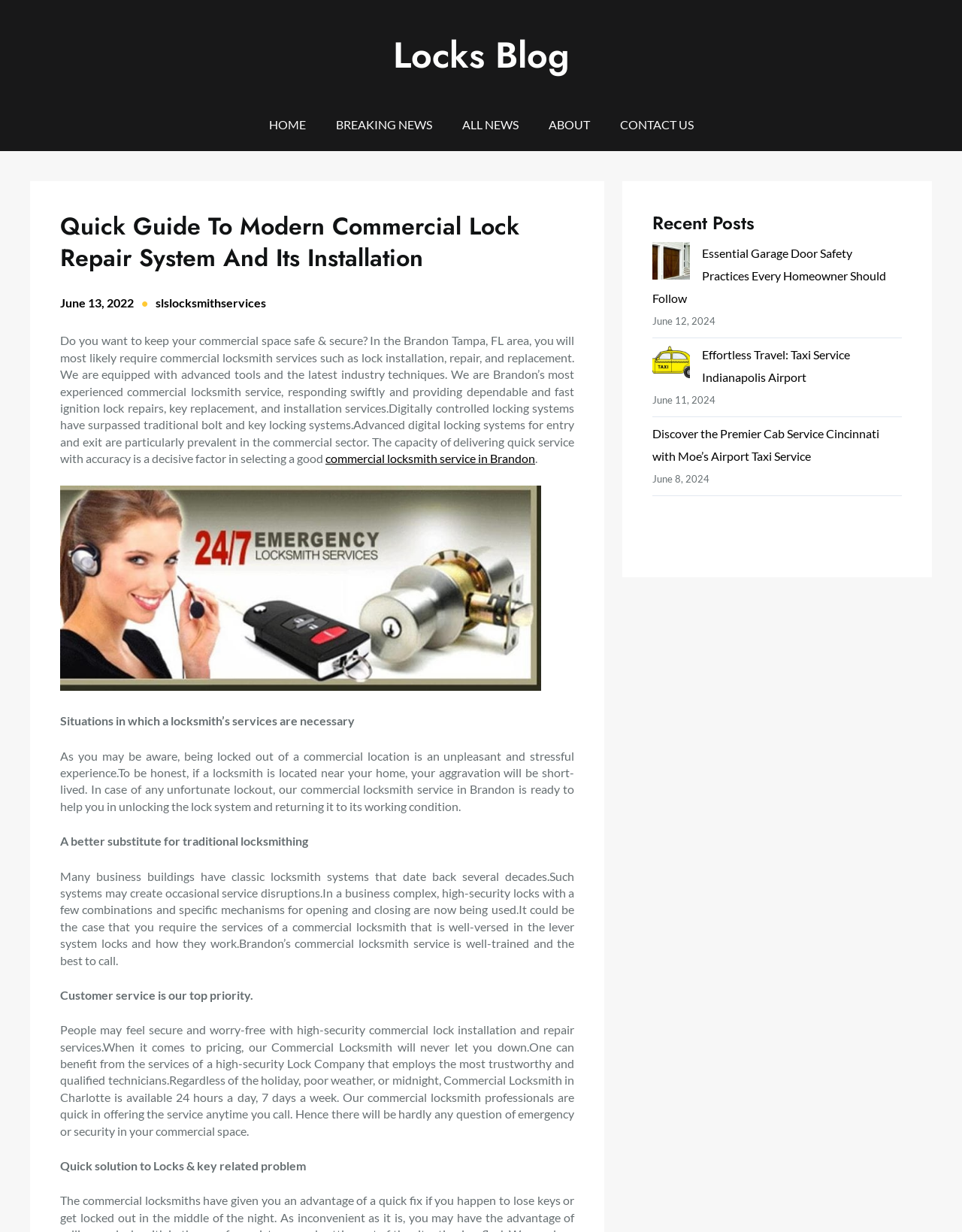Generate a thorough description of the webpage.

This webpage is about Locks Blog, a commercial locksmith service in Brandon, Tampa, FL. At the top, there is a heading "Locks Blog" with a link to the blog. Below it, there are several links to different sections of the website, including "HOME", "BREAKING NEWS", "ALL NEWS", "ABOUT", and "CONTACT US".

The main content of the webpage is an article titled "Quick Guide To Modern Commercial Lock Repair System And Its Installation". The article discusses the importance of commercial locksmith services, including lock installation, repair, and replacement, and how the company is equipped with advanced tools and the latest industry techniques. There is also a mention of digitally controlled locking systems and their prevalence in the commercial sector.

The article is divided into several sections, including "Situations in which a locksmith’s services are necessary", "A better substitute for traditional locksmithing", and "Customer service is our top priority". Each section discusses a specific aspect of commercial locksmith services, such as the importance of quick service, the benefits of high-security locks, and the company's commitment to customer satisfaction.

There are also several images on the webpage, including a 24-hour locksmith service image and images related to garage door safety and taxi services.

On the right side of the webpage, there is a section titled "Recent Posts" with links to several articles, including "Essential Garage Door Safety Practices Every Homeowner Should Follow", "Effortless Travel: Taxi Service Indianapolis Airport", and "Discover the Premier Cab Service Cincinnati with Moe’s Airport Taxi Service". Each article has a timestamp and an image associated with it.